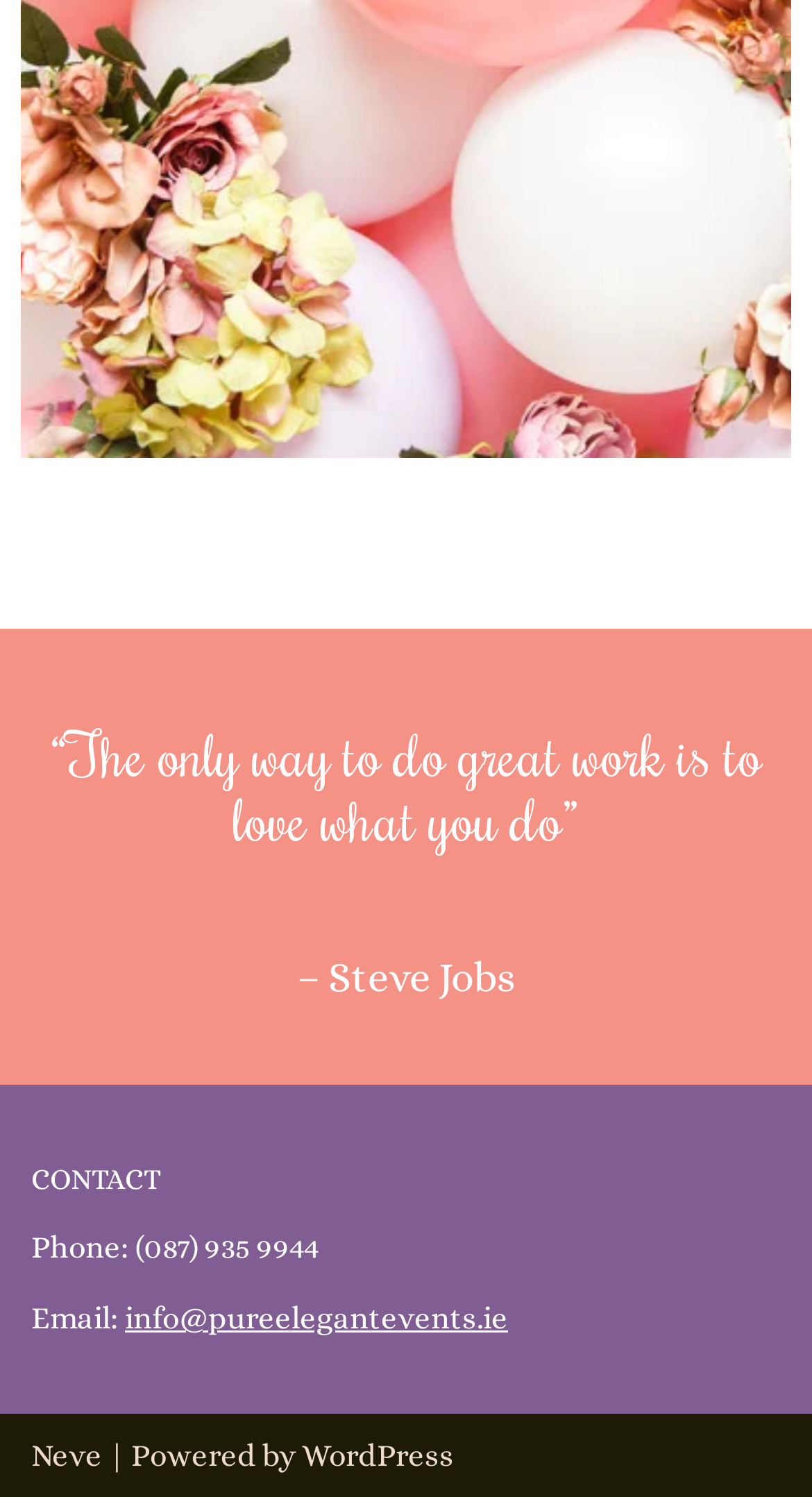Provide a brief response using a word or short phrase to this question:
What is the platform that powers the website?

WordPress